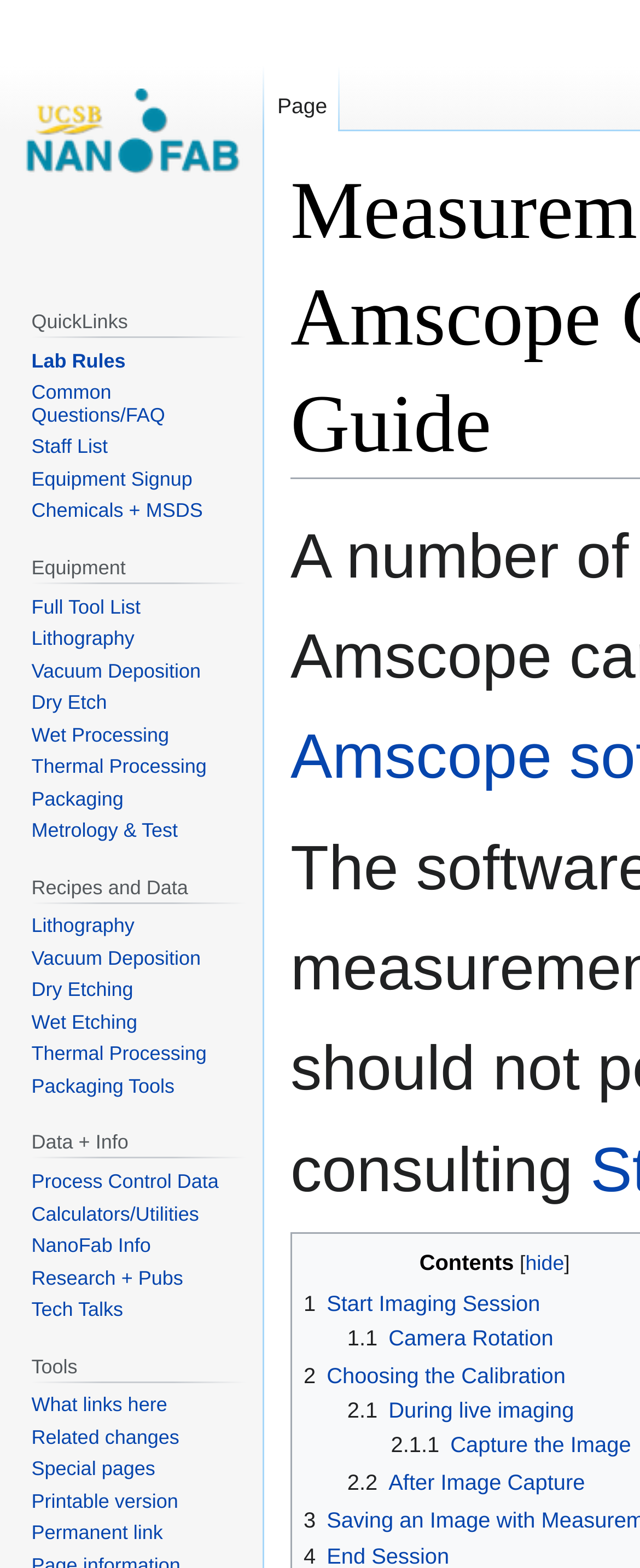Extract the main title from the webpage and generate its text.

Measurements and Imaging with Amscope Camera - Quickstart Usage Guide